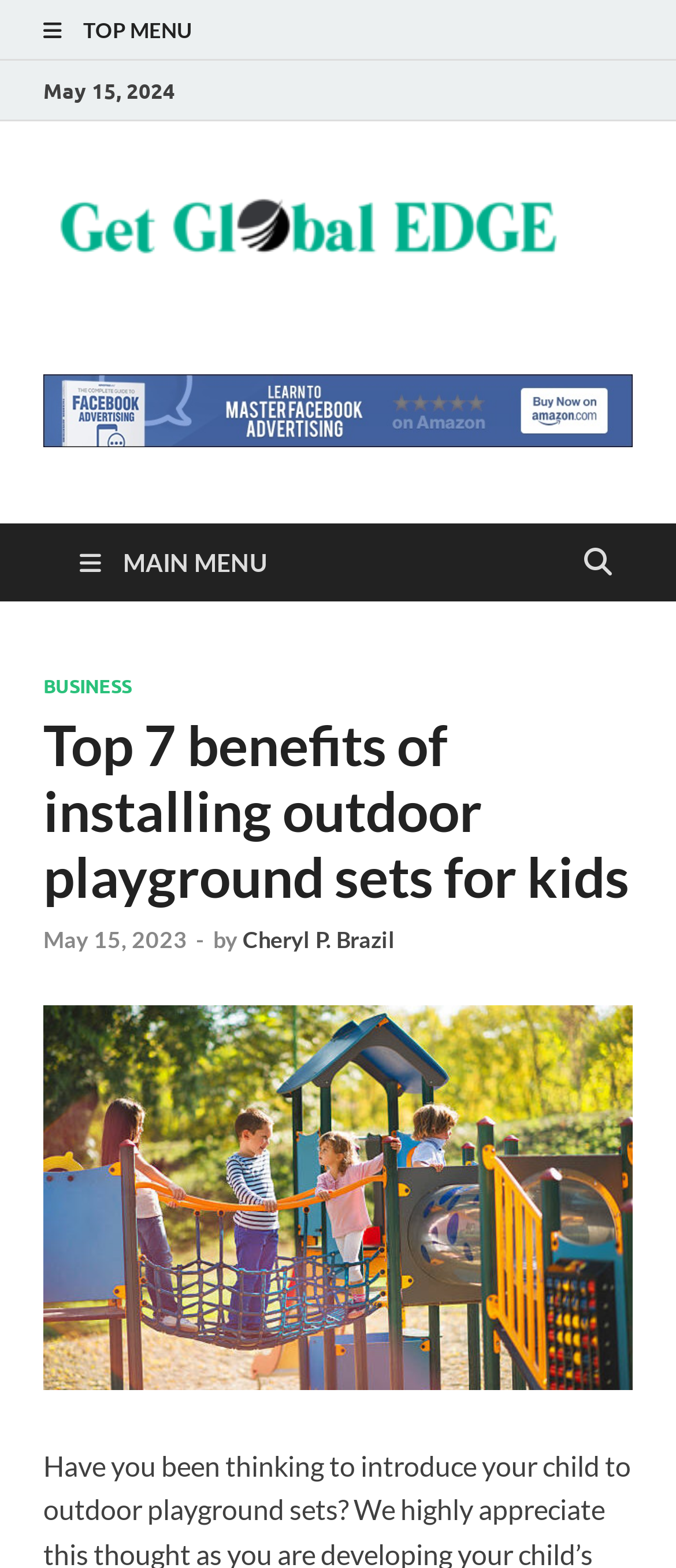Locate the bounding box of the UI element described in the following text: "Main Menu".

[0.077, 0.334, 0.436, 0.384]